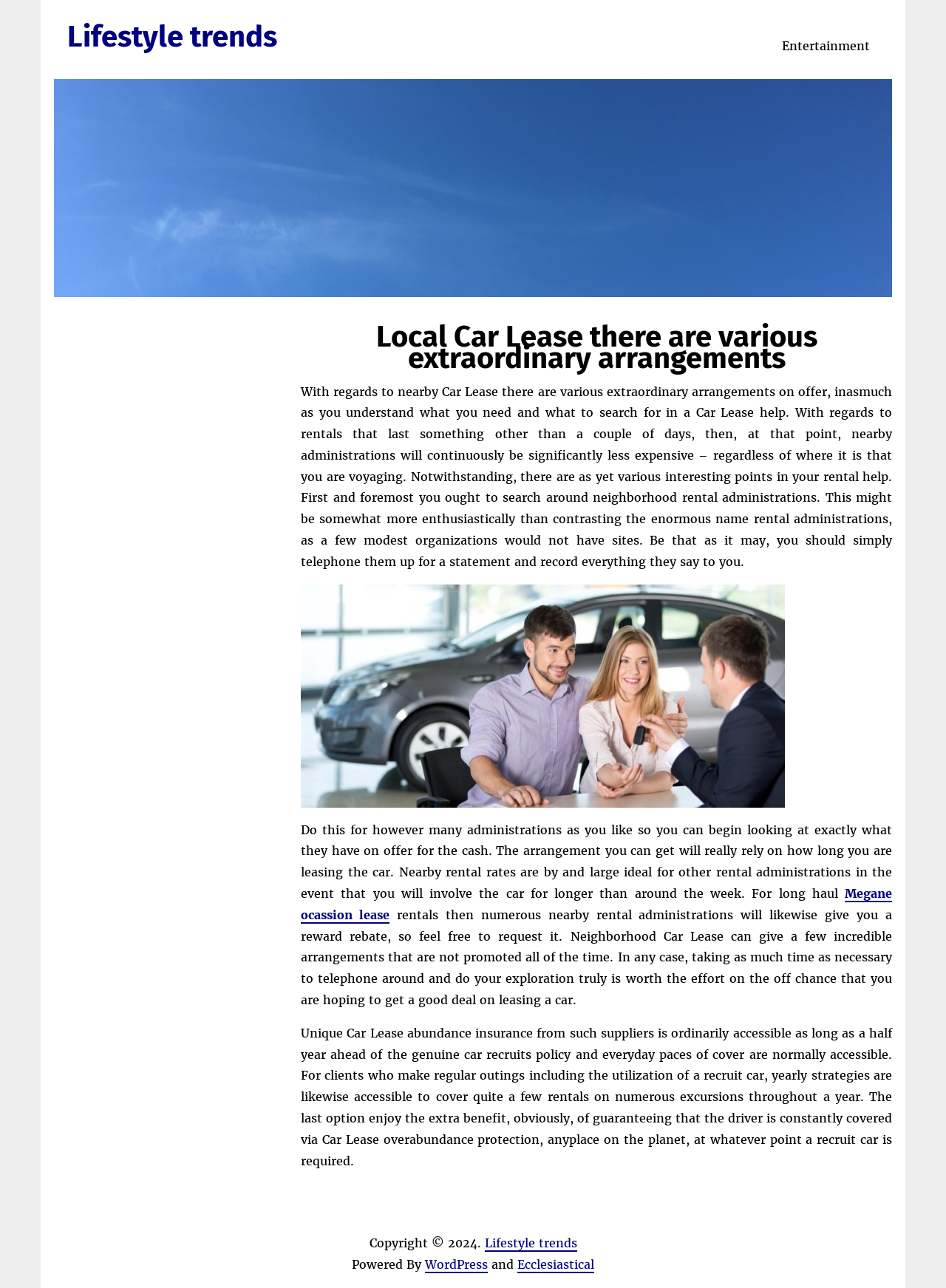Please provide the bounding box coordinate of the region that matches the element description: Lifestyle trends. Coordinates should be in the format (top-left x, top-left y, bottom-right x, bottom-right y) and all values should be between 0 and 1.

[0.512, 0.959, 0.61, 0.972]